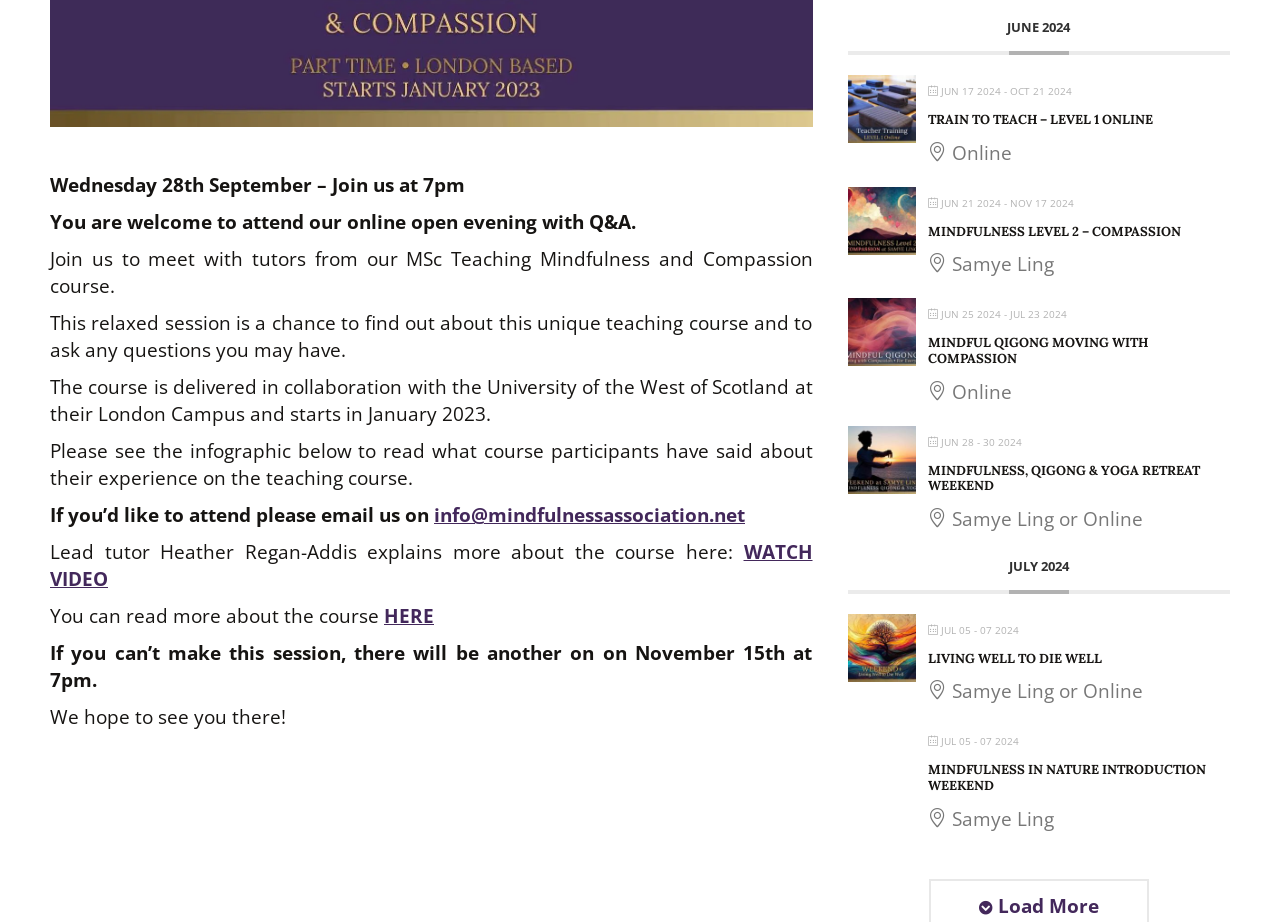From the webpage screenshot, predict the bounding box of the UI element that matches this description: "Go to Top".

[0.961, 0.64, 0.992, 0.683]